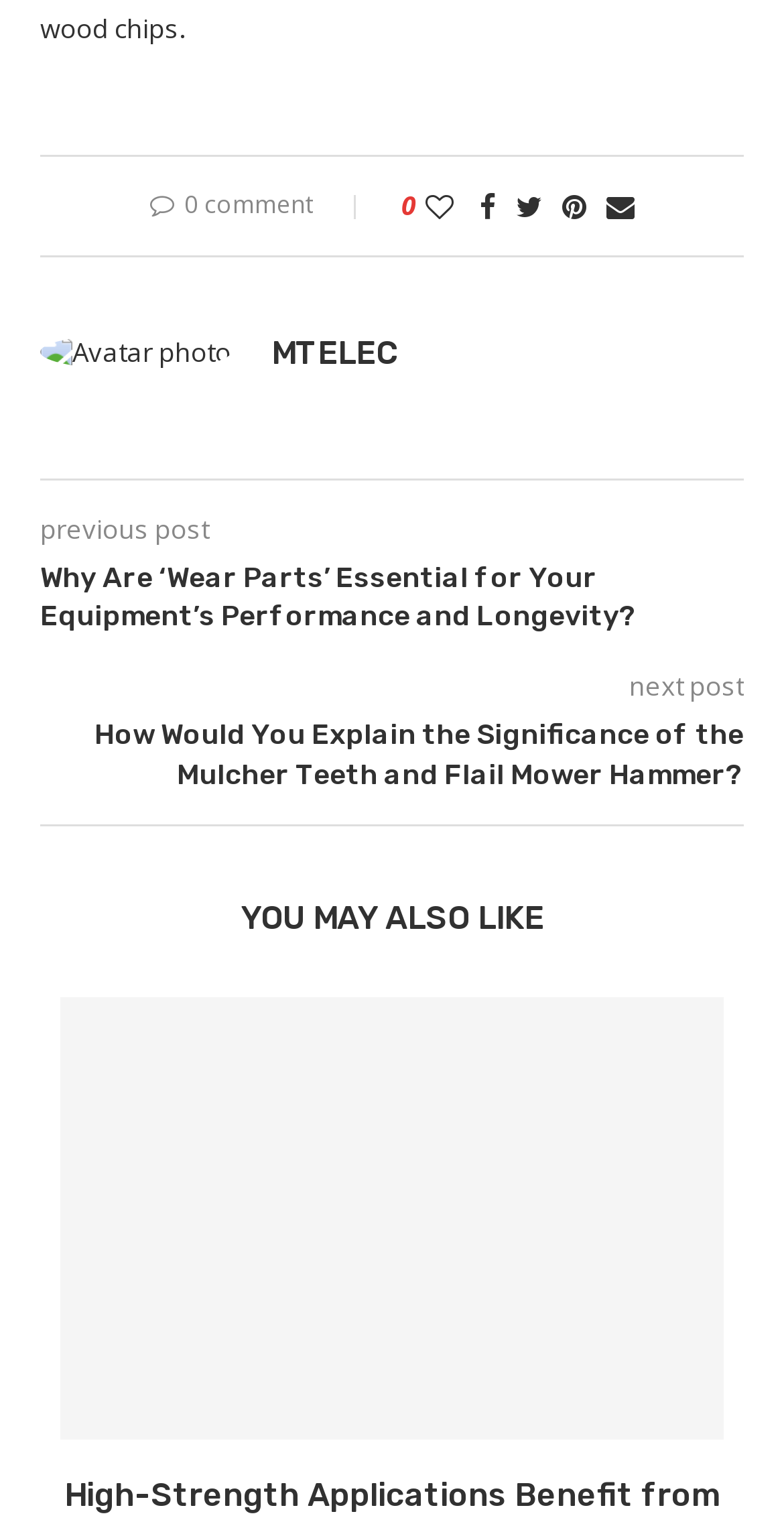What is the category of the recommended posts?
Please respond to the question with a detailed and well-explained answer.

The category of the recommended posts is 'YOU MAY ALSO LIKE', which is indicated by the heading element with the text 'YOU MAY ALSO LIKE'. This section is located below the main post content.